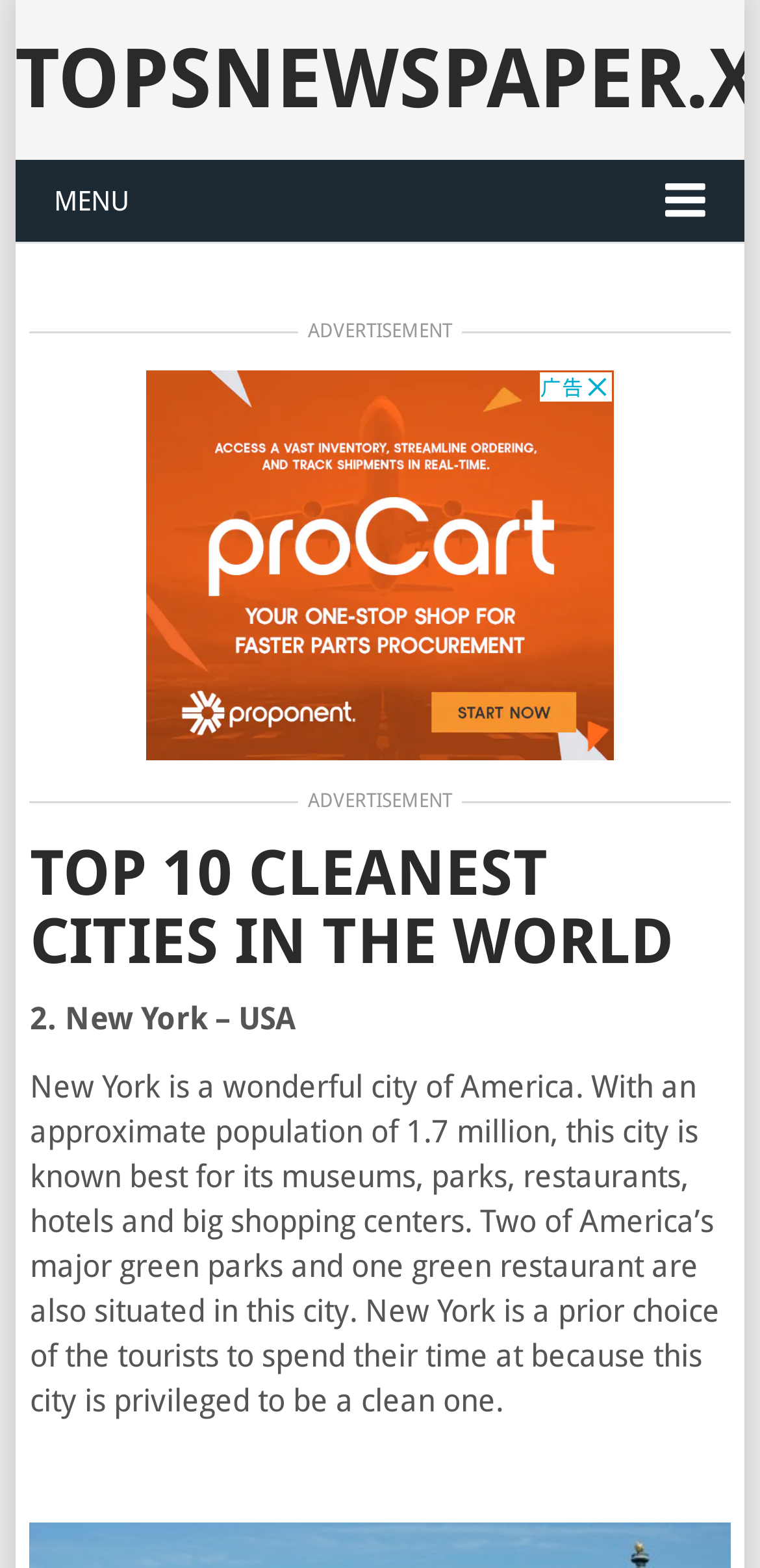What is the ranking of New York in the cleanest cities list?
Kindly offer a detailed explanation using the data available in the image.

I found the answer by looking at the text '2. New York – USA' which indicates that New York is ranked 2nd in the list of cleanest cities.